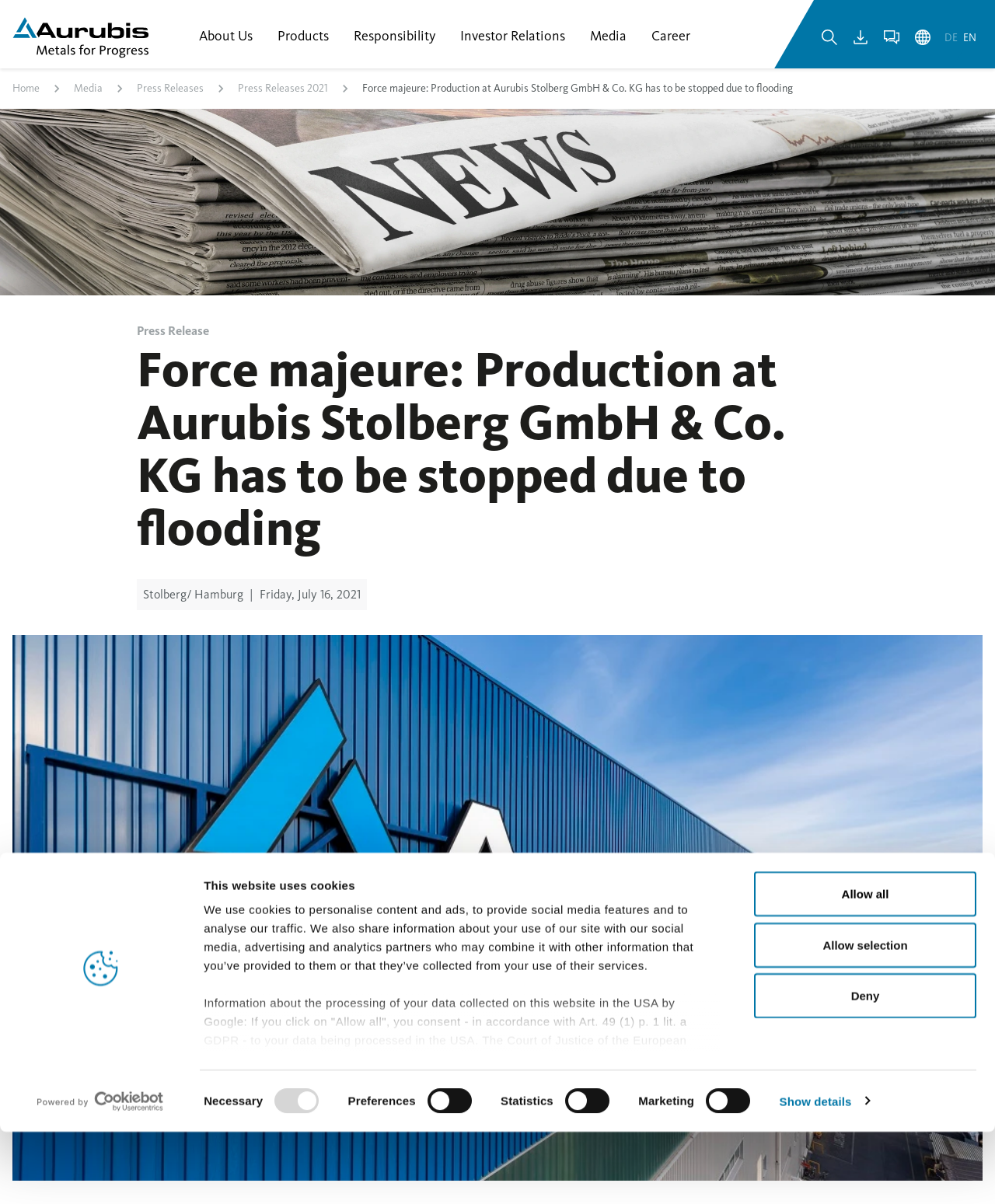Can you find and provide the title of the webpage?

Force majeure: Production at Aurubis Stolberg GmbH & Co. KG has to be stopped due to flooding  